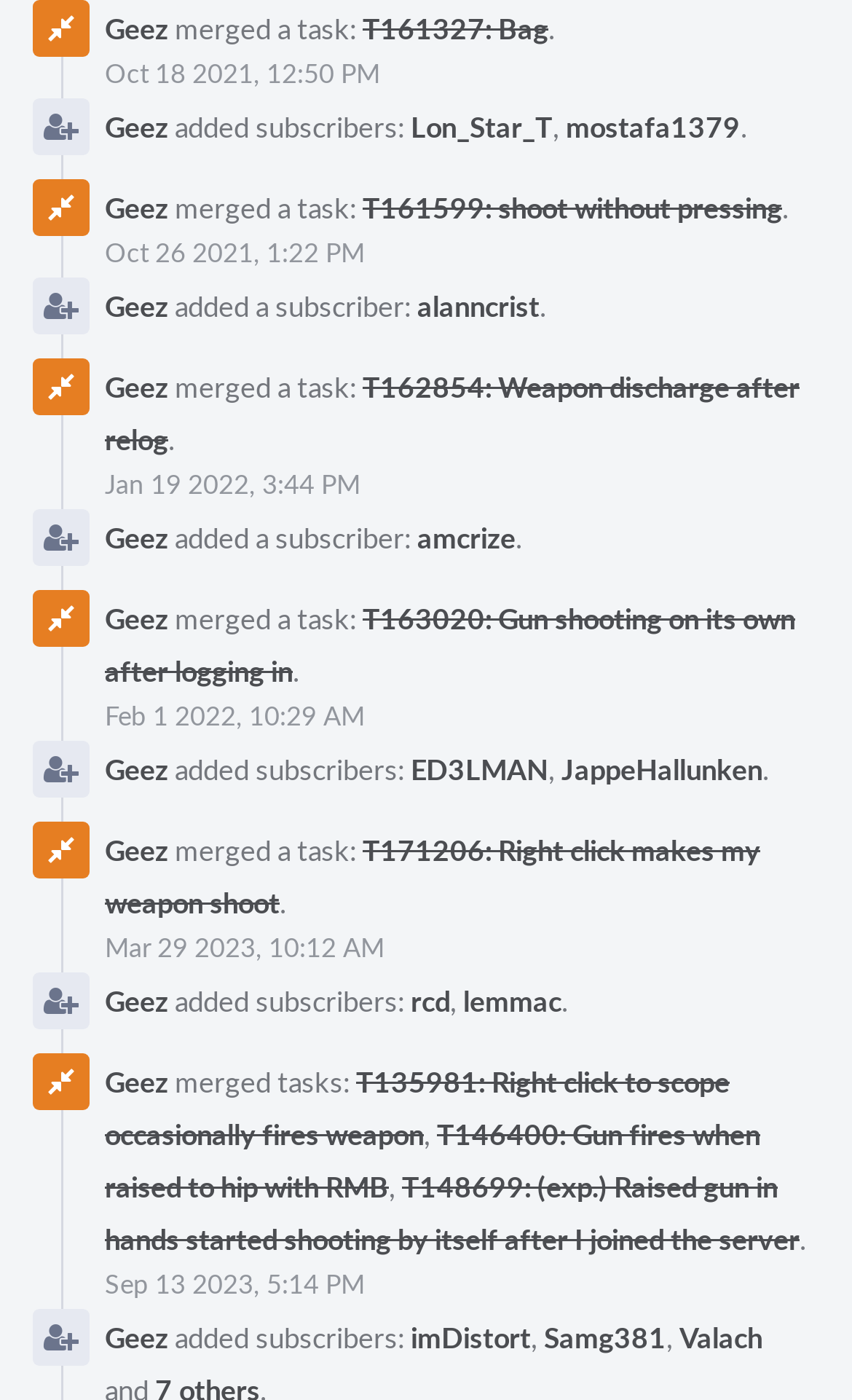Predict the bounding box of the UI element based on the description: "T161327: Bag". The coordinates should be four float numbers between 0 and 1, formatted as [left, top, right, bottom].

[0.426, 0.006, 0.644, 0.034]